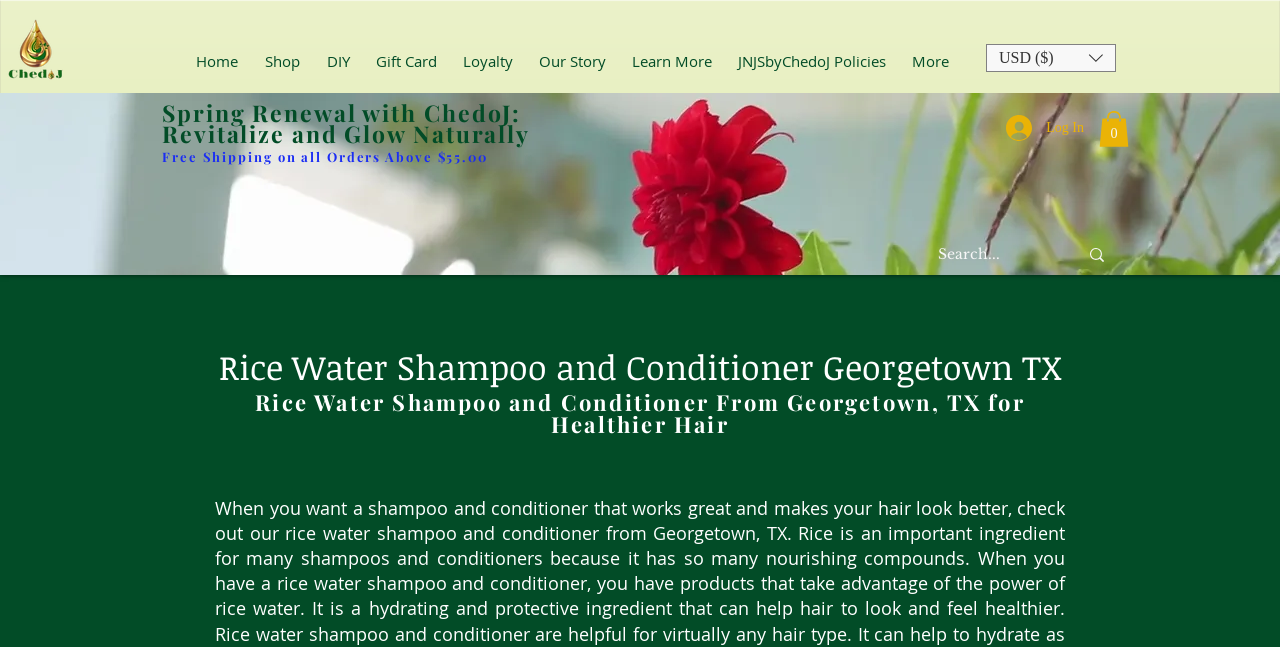Detail the various sections and features of the webpage.

The webpage is about Rice Water Shampoo and Conditioner from Georgetown, TX. At the top, there is a navigation menu with 9 links: Home, Shop, DIY, Gift Card, Loyalty, Our Story, Learn More, JNJSbyChedoJ Policies, and More. Below the navigation menu, there is a listbox for currency conversion with the option USD ($) selected. 

To the right of the navigation menu, there is a heading that promotes Spring Renewal with ChedoJ, offering free shipping on all orders above $55.00. Below this heading, there is a Log In button with an image. Next to the Log In button, there is a Cart button with 0 items and a small icon.

In the middle of the page, there is a search bar with a searchbox and a Search button. The Search button has a small image. Below the search bar, there are two headings. The first heading is "Rice Water Shampoo and Conditioner Georgetown TX", and the second heading is "Rice Water Shampoo and Conditioner From Georgetown, TX for Healthier Hair".